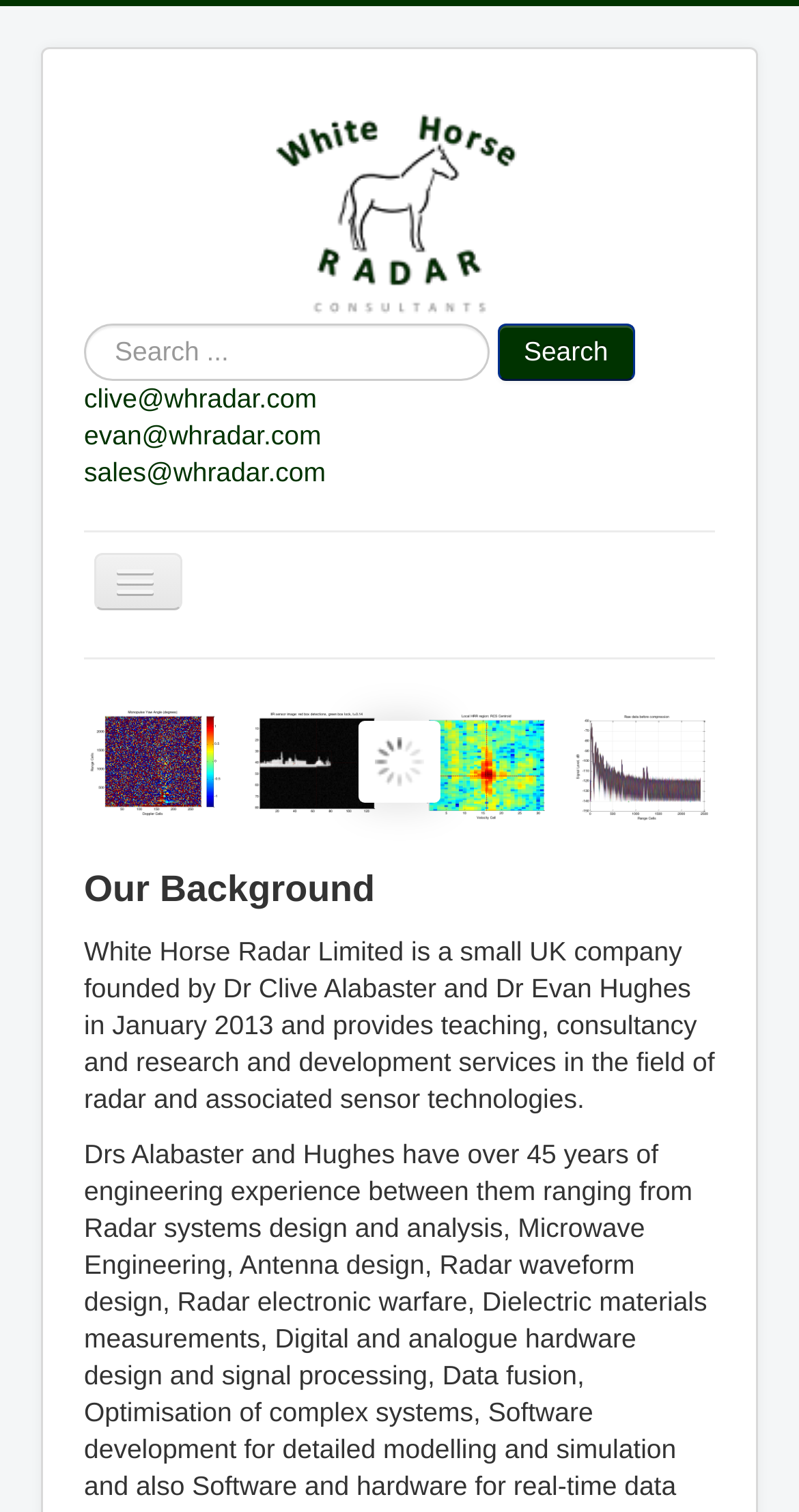Give a concise answer using one word or a phrase to the following question:
What is the company name?

White Horse Radar Limited